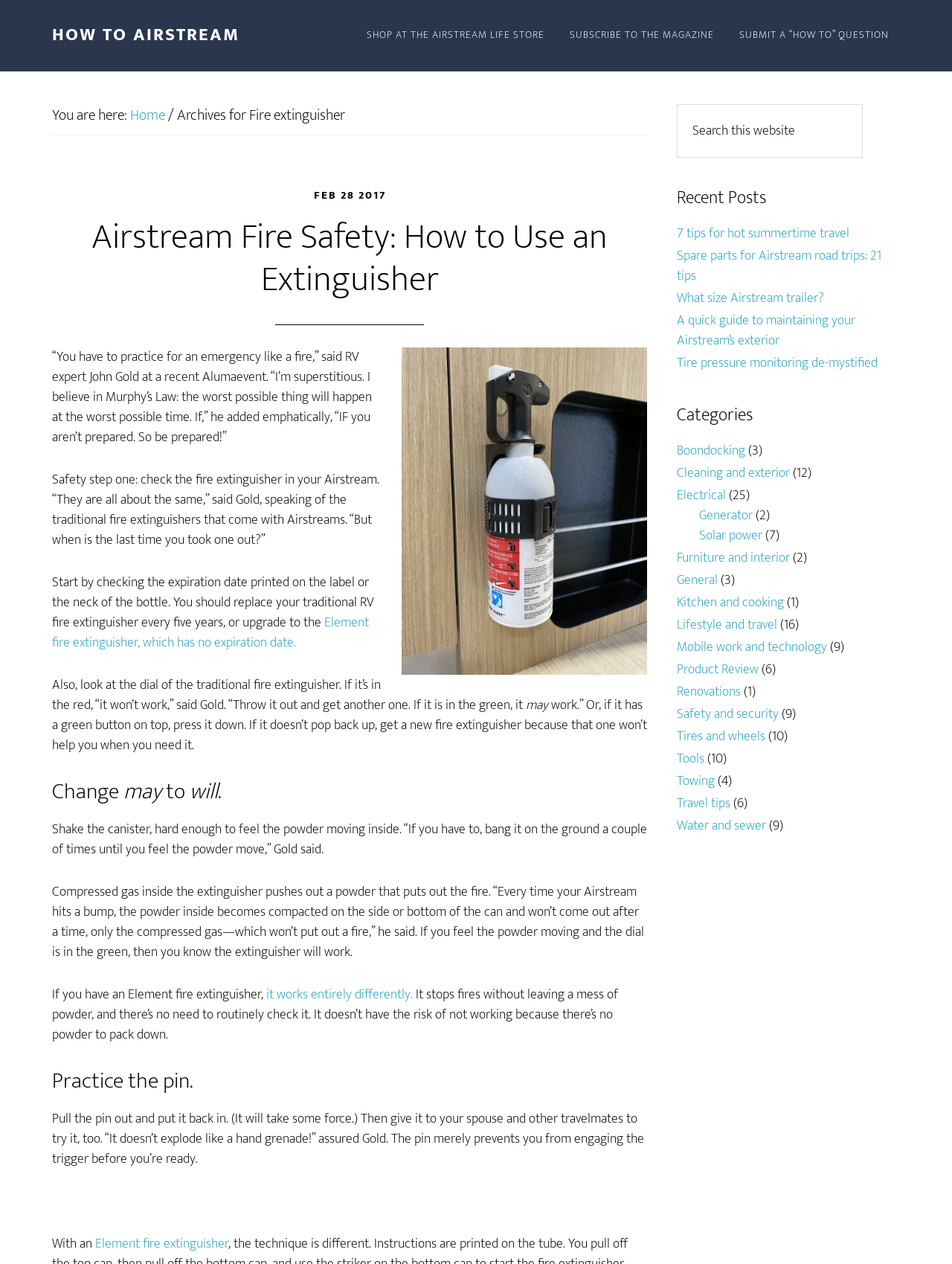Summarize the contents and layout of the webpage in detail.

The webpage is about fire safety in Airstreams, specifically how to use a fire extinguisher. At the top, there is a heading "HOW TO AIRSTREAM" and a navigation menu with links to the Airstream Life Store, magazine subscription, and submitting a "how to" question. Below this, there is a breadcrumb trail showing the current page's location within the website.

The main content of the page is divided into sections, each with a heading. The first section is about checking the fire extinguisher, including its expiration date and ensuring it is functional. The next section discusses the importance of practicing with the fire extinguisher and how to do so safely.

The page also features a sidebar on the right-hand side, which contains a search bar, recent posts, and categories related to Airstream maintenance and travel. There are 21 categories listed, each with a number of posts in parentheses. Some of the categories include Boondocking, Cleaning and Exterior, Electrical, and Safety and Security.

Throughout the page, there are links to other relevant articles and resources, including information on Element fire extinguishers and tips for hot summertime travel. The overall layout is organized and easy to follow, with clear headings and concise text.